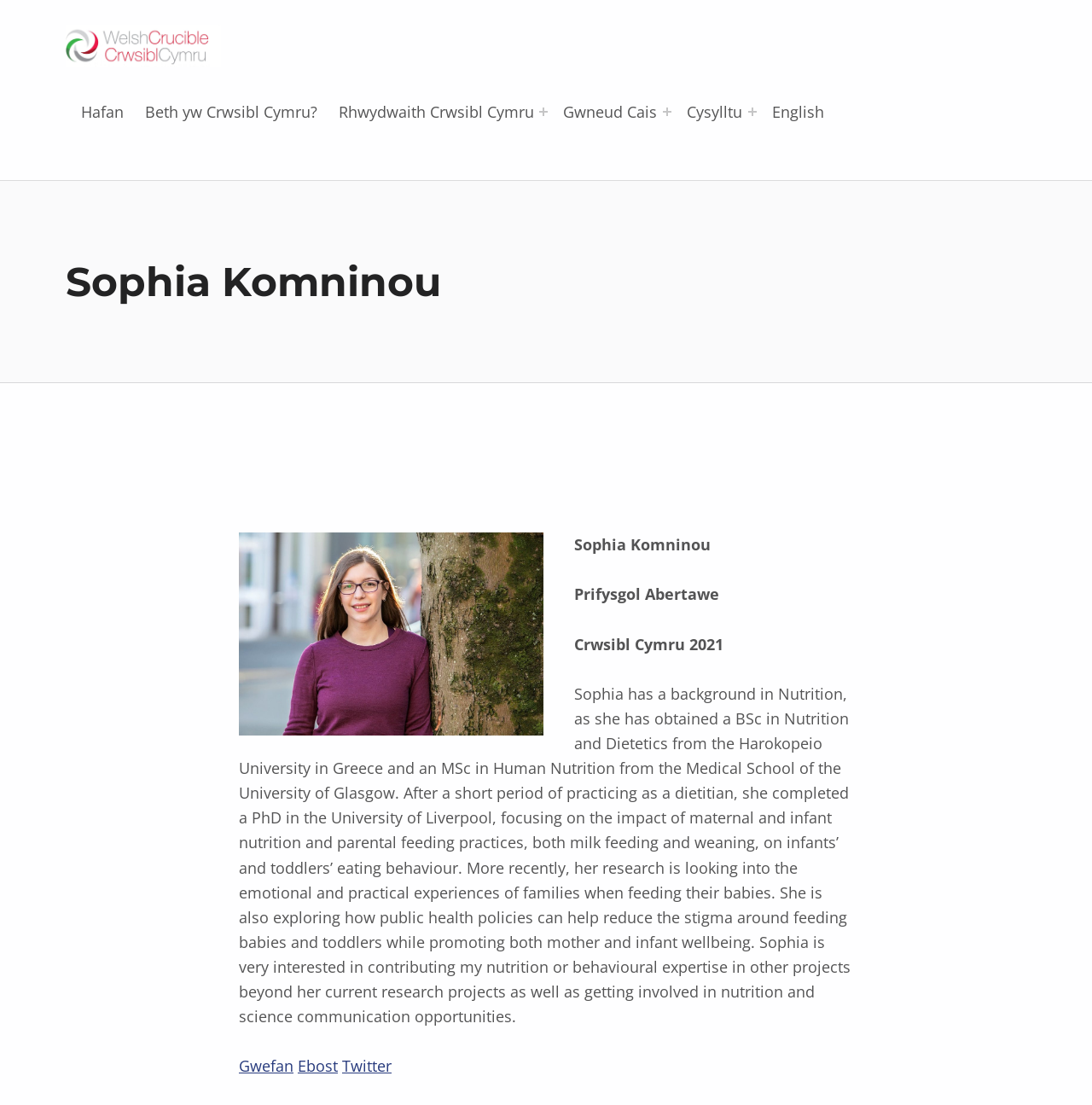Provide the bounding box coordinates in the format (top-left x, top-left y, bottom-right x, bottom-right y). All values are floating point numbers between 0 and 1. Determine the bounding box coordinate of the UI element described as: Gwneud Cais

[0.511, 0.08, 0.607, 0.121]